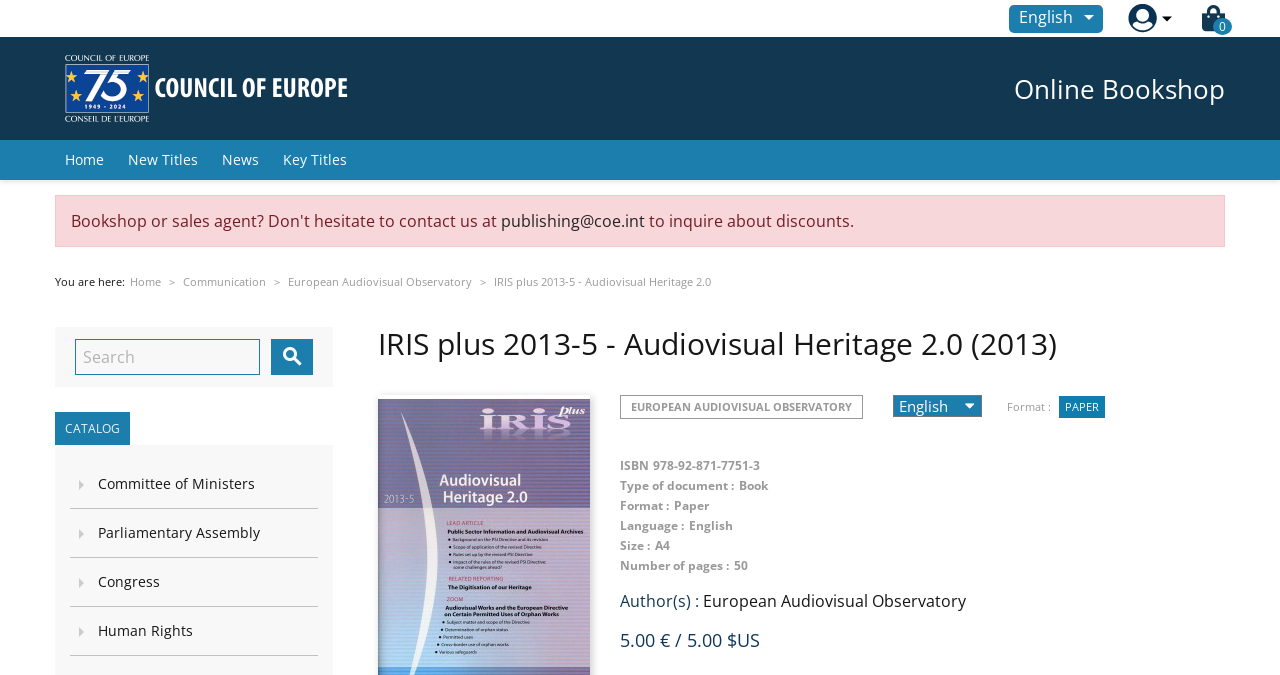Answer the question below using just one word or a short phrase: 
Who is the author of this book?

European Audiovisual Observatory